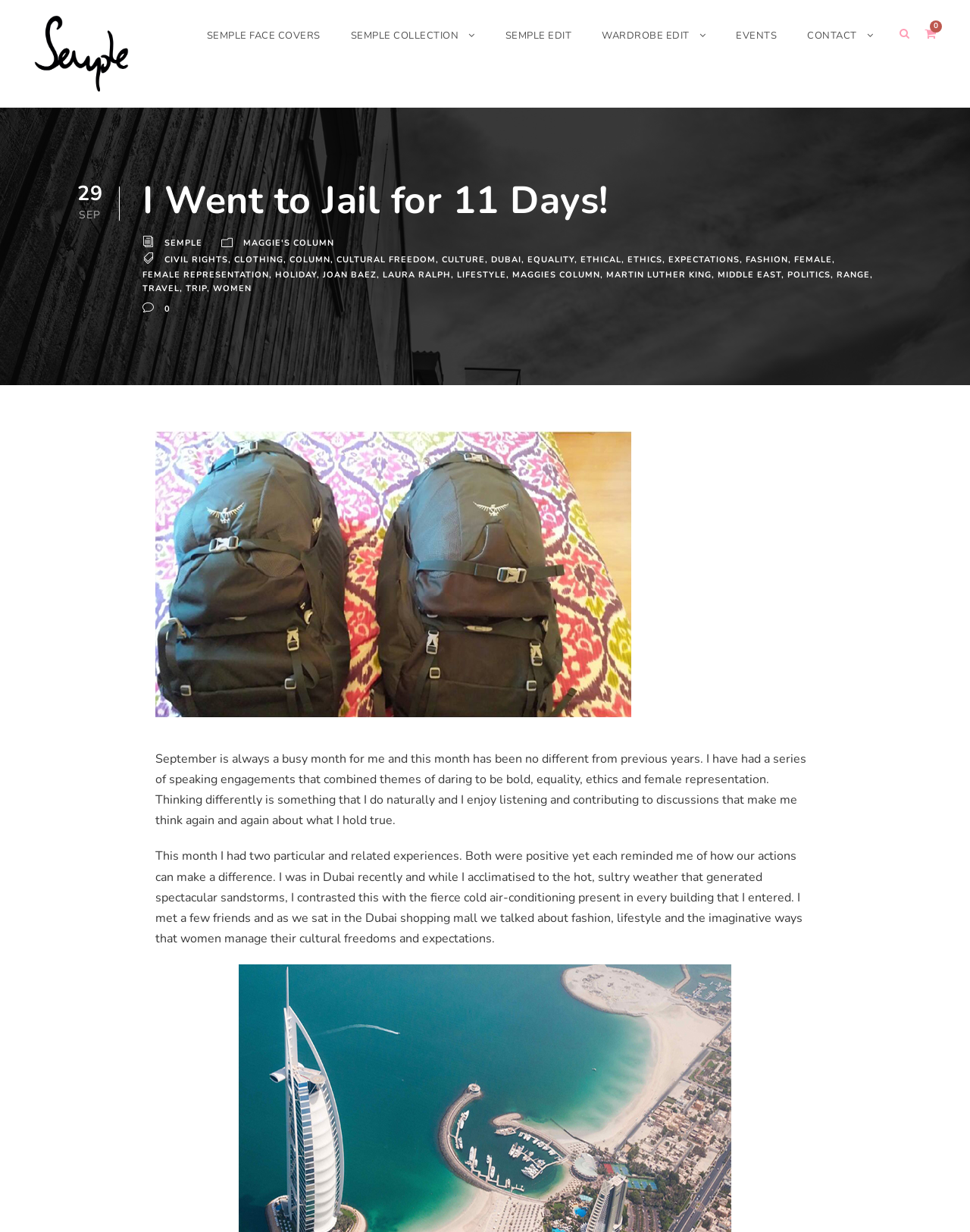Where did the author recently visit?
Respond to the question with a well-detailed and thorough answer.

The author recently visited Dubai, as mentioned in the article, where she experienced the hot and sultry weather, and contrasted it with the cold air-conditioning in buildings.